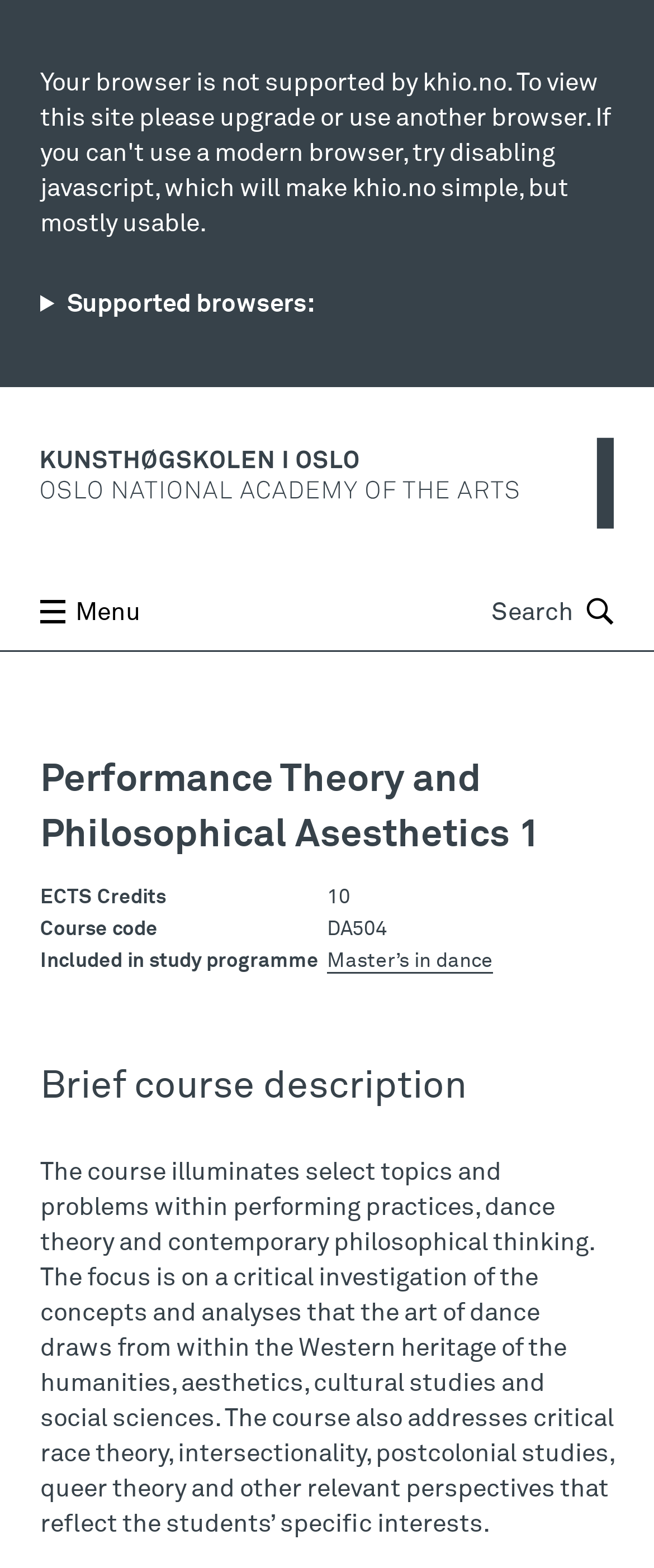What is the study programme that this course is included in?
Look at the image and provide a detailed response to the question.

I found the study programme by looking at the description list detail section, where it says 'Included in study programme' and the corresponding value is a link to 'Master’s in dance'.